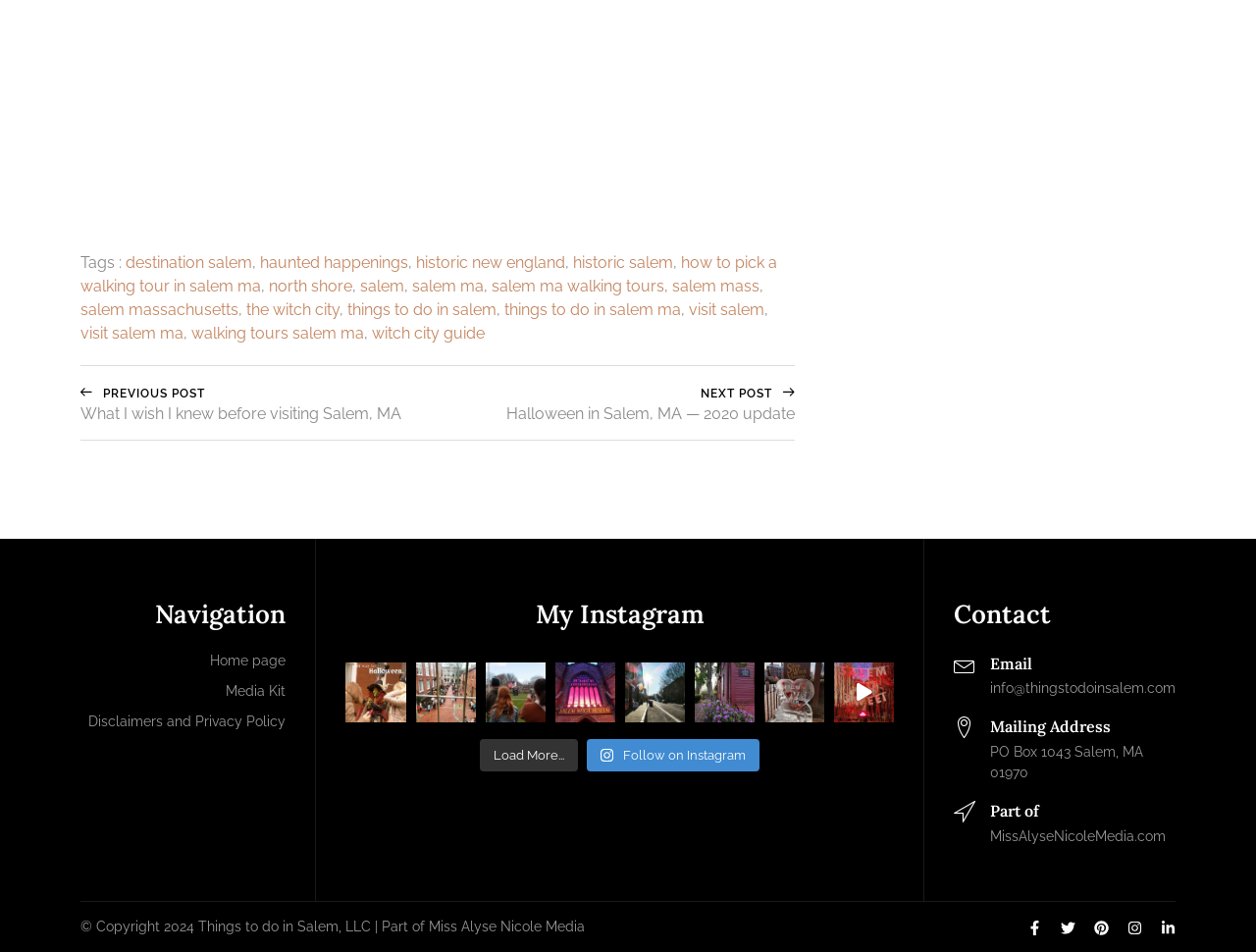Bounding box coordinates are specified in the format (top-left x, top-left y, bottom-right x, bottom-right y). All values are floating point numbers bounded between 0 and 1. Please provide the bounding box coordinate of the region this sentence describes: salem

[0.287, 0.291, 0.322, 0.31]